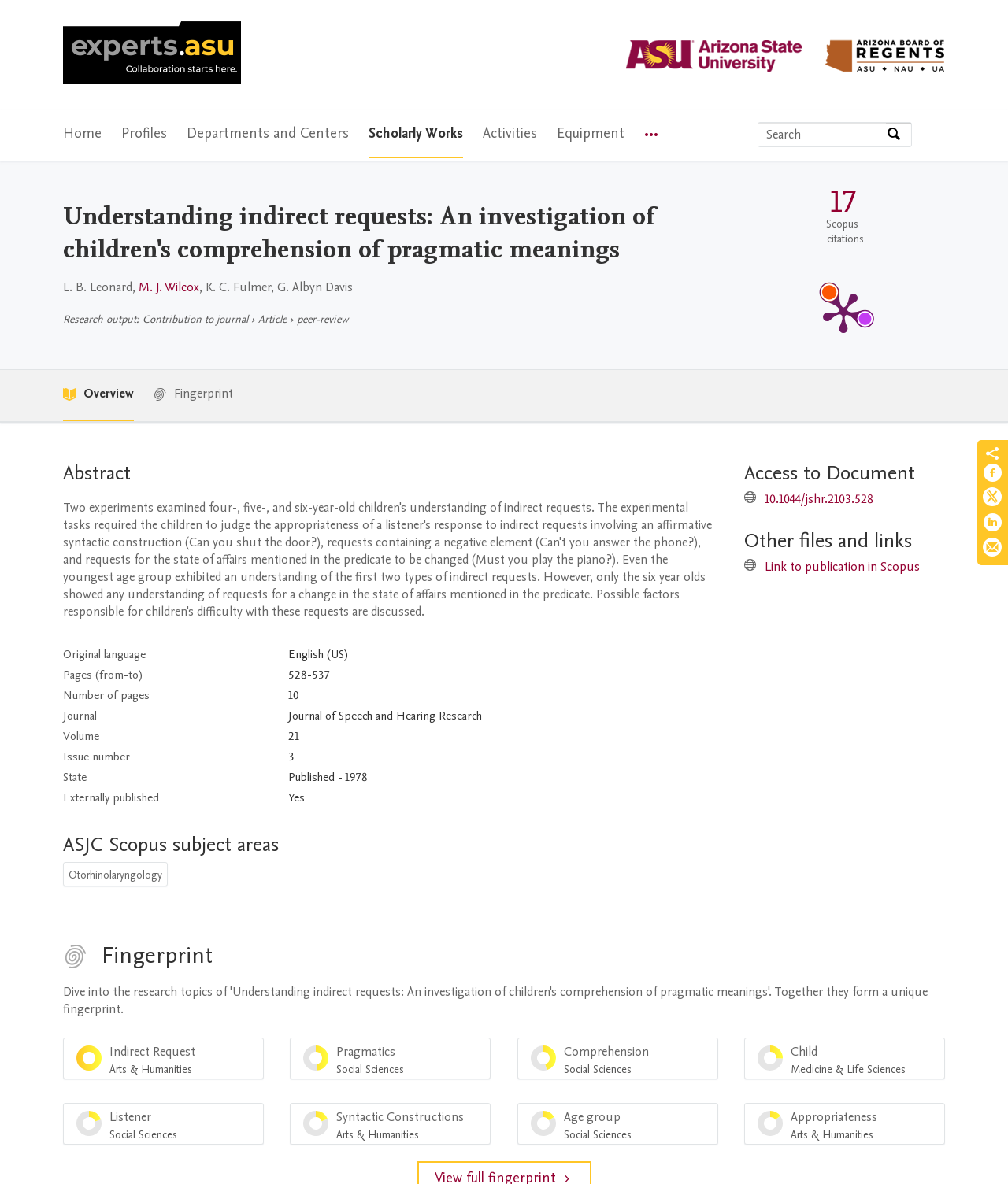Pinpoint the bounding box coordinates of the area that should be clicked to complete the following instruction: "Read the abstract". The coordinates must be given as four float numbers between 0 and 1, i.e., [left, top, right, bottom].

[0.062, 0.388, 0.712, 0.411]